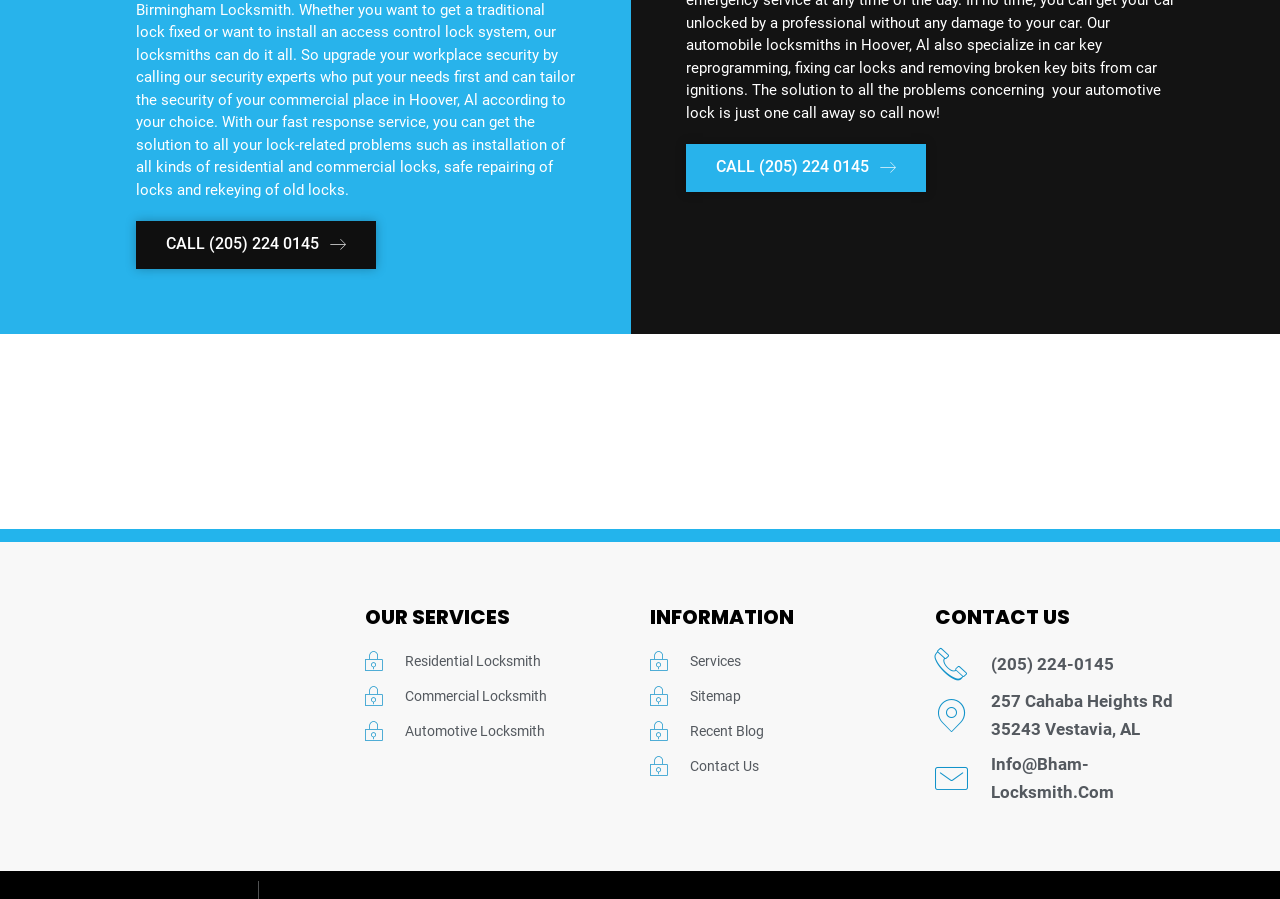Using the webpage screenshot and the element description Contact Us, determine the bounding box coordinates. Specify the coordinates in the format (top-left x, top-left y, bottom-right x, bottom-right y) with values ranging from 0 to 1.

[0.508, 0.722, 0.715, 0.754]